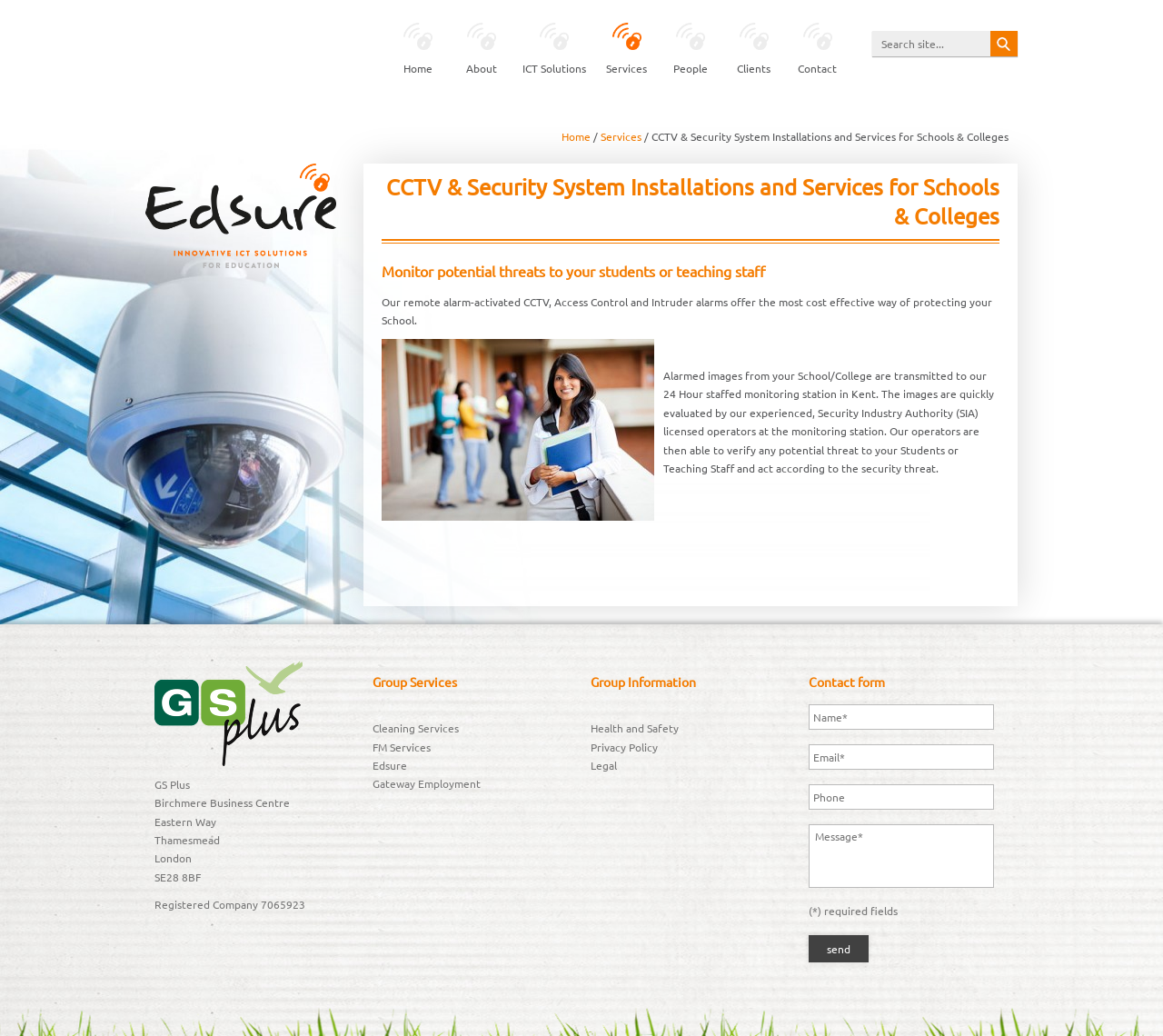Where is the company's monitoring station located?
Look at the image and respond with a one-word or short phrase answer.

Kent